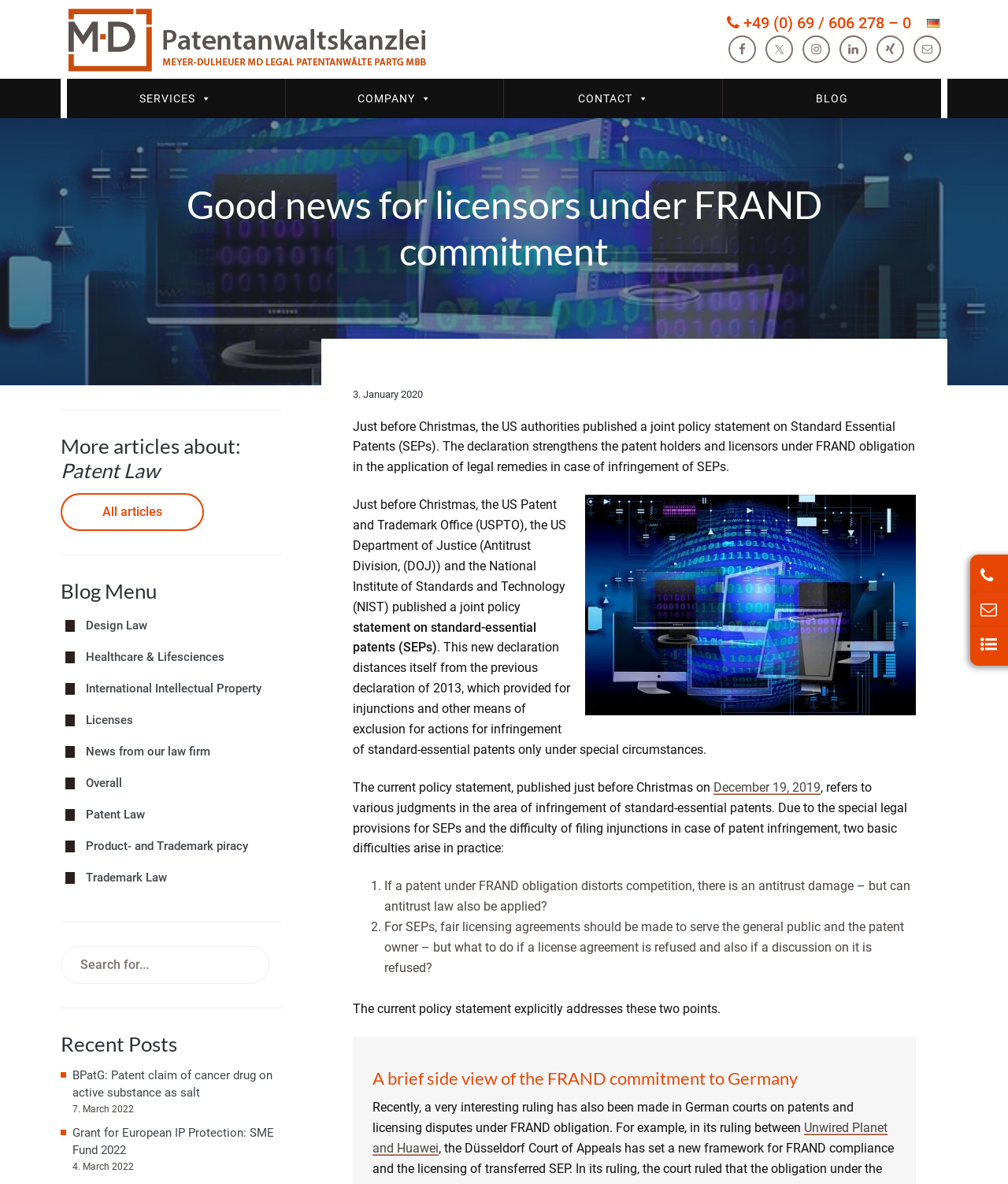What is the date of the latest article?
Please answer the question as detailed as possible.

I found the date of the latest article by looking at the 'Recent Posts' section at the bottom right corner of the webpage, which lists the dates of recent articles, and the latest one is dated 7. March 2022.